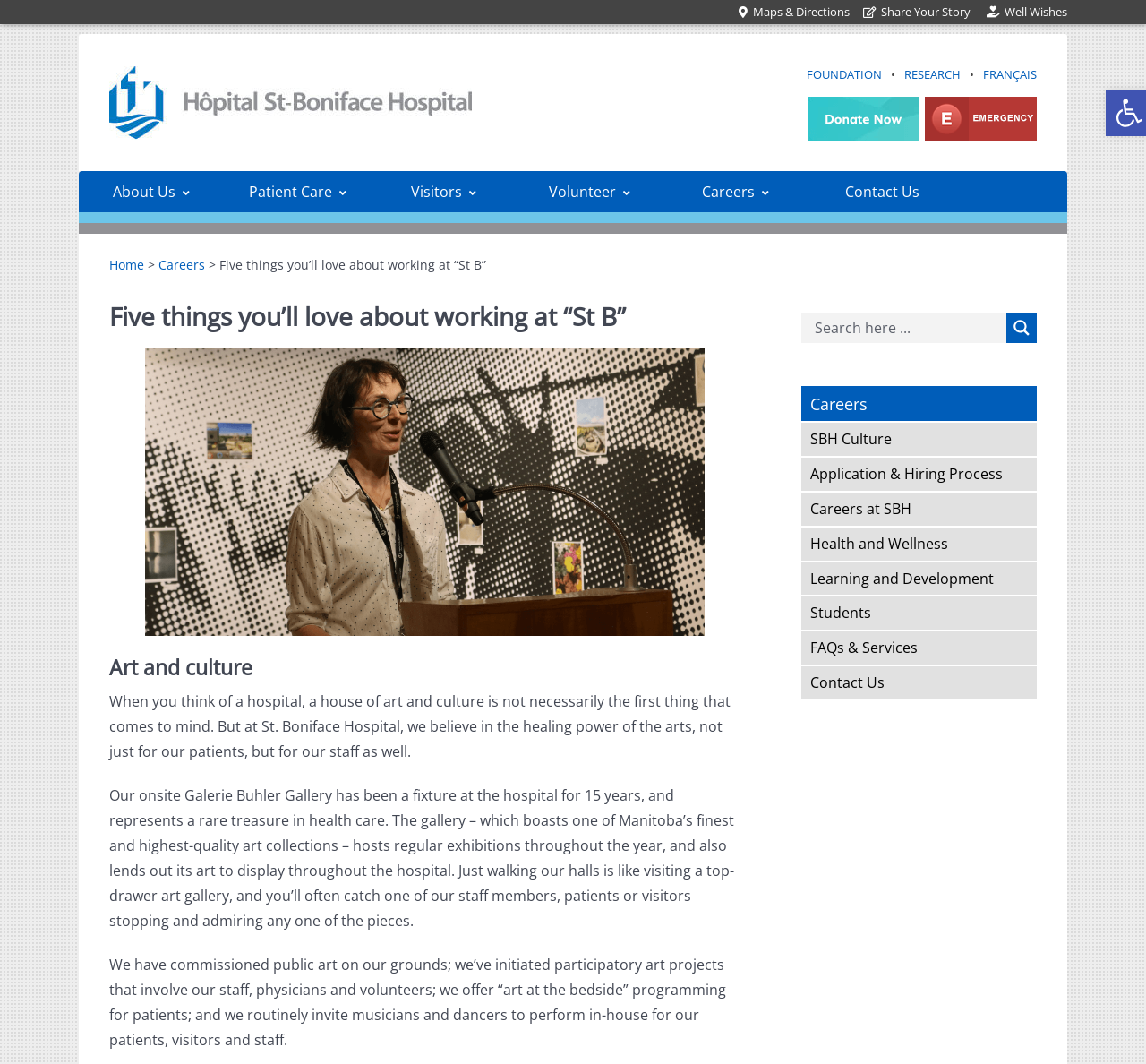Answer this question in one word or a short phrase: Where is St. Boniface Hospital located?

Winnipeg